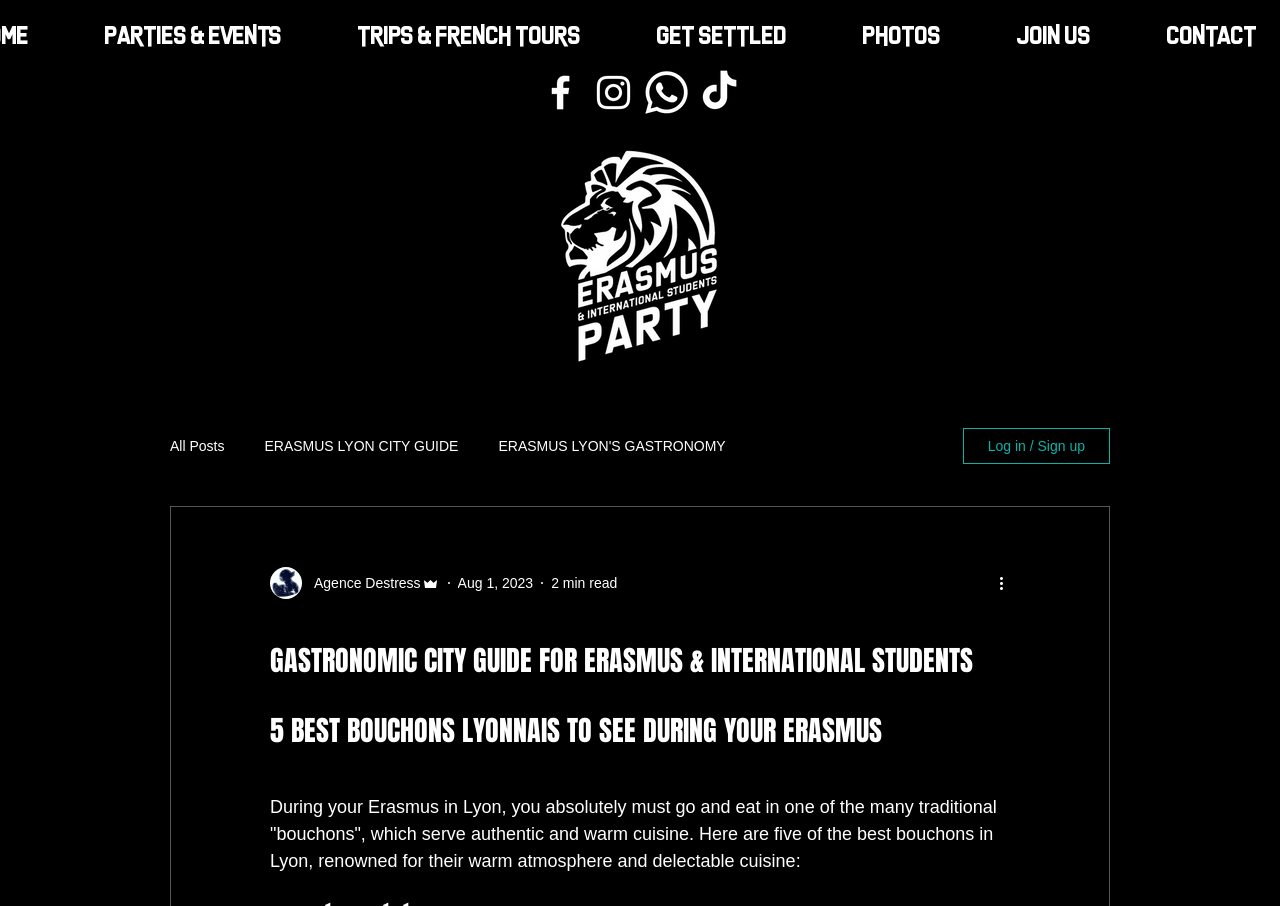Using the webpage screenshot, find the UI element described by Log in / Sign up. Provide the bounding box coordinates in the format (top-left x, top-left y, bottom-right x, bottom-right y), ensuring all values are floating point numbers between 0 and 1.

[0.752, 0.472, 0.867, 0.512]